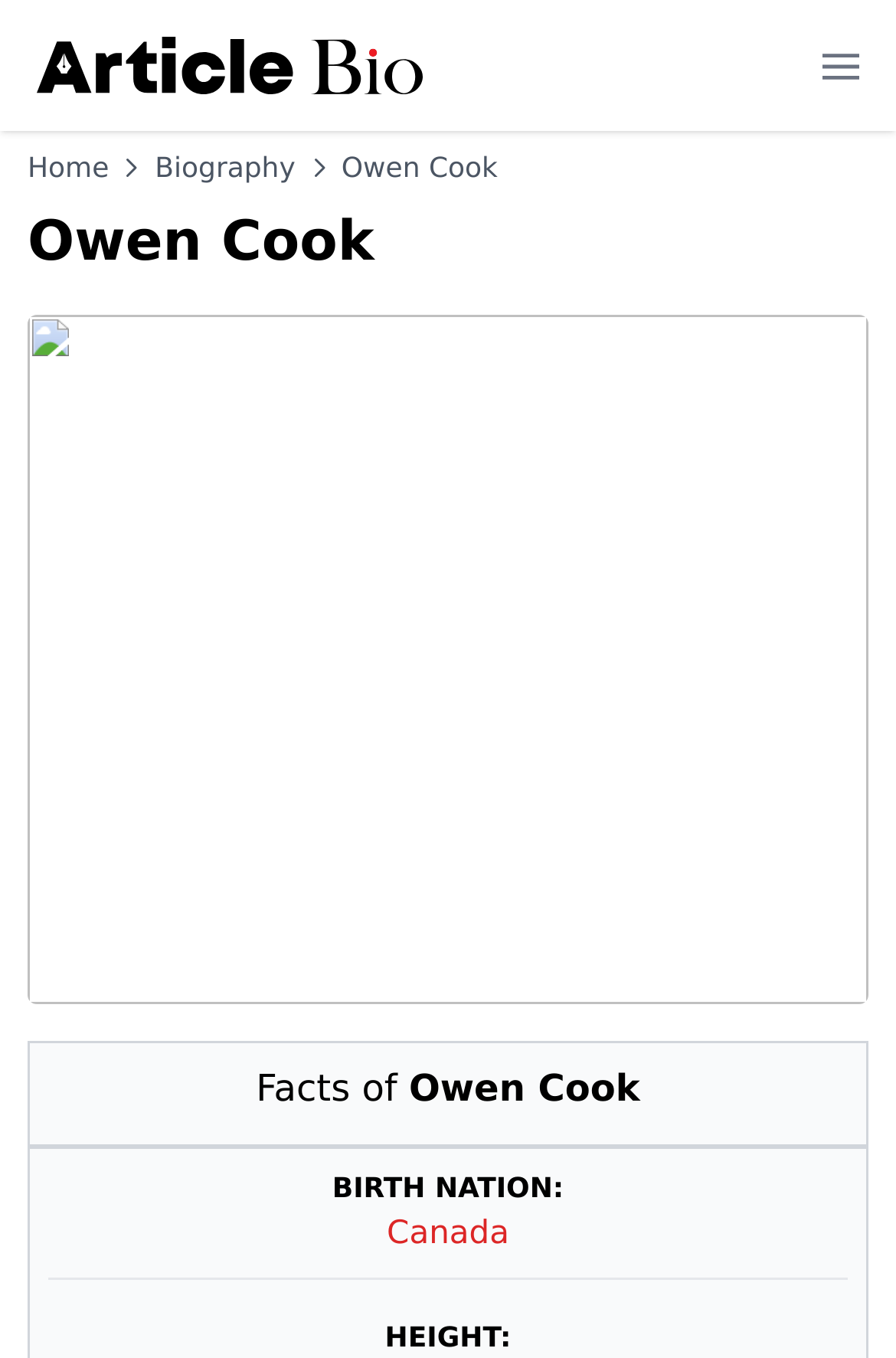Give a one-word or short-phrase answer to the following question: 
What is the name of the website?

ArticleBio.com